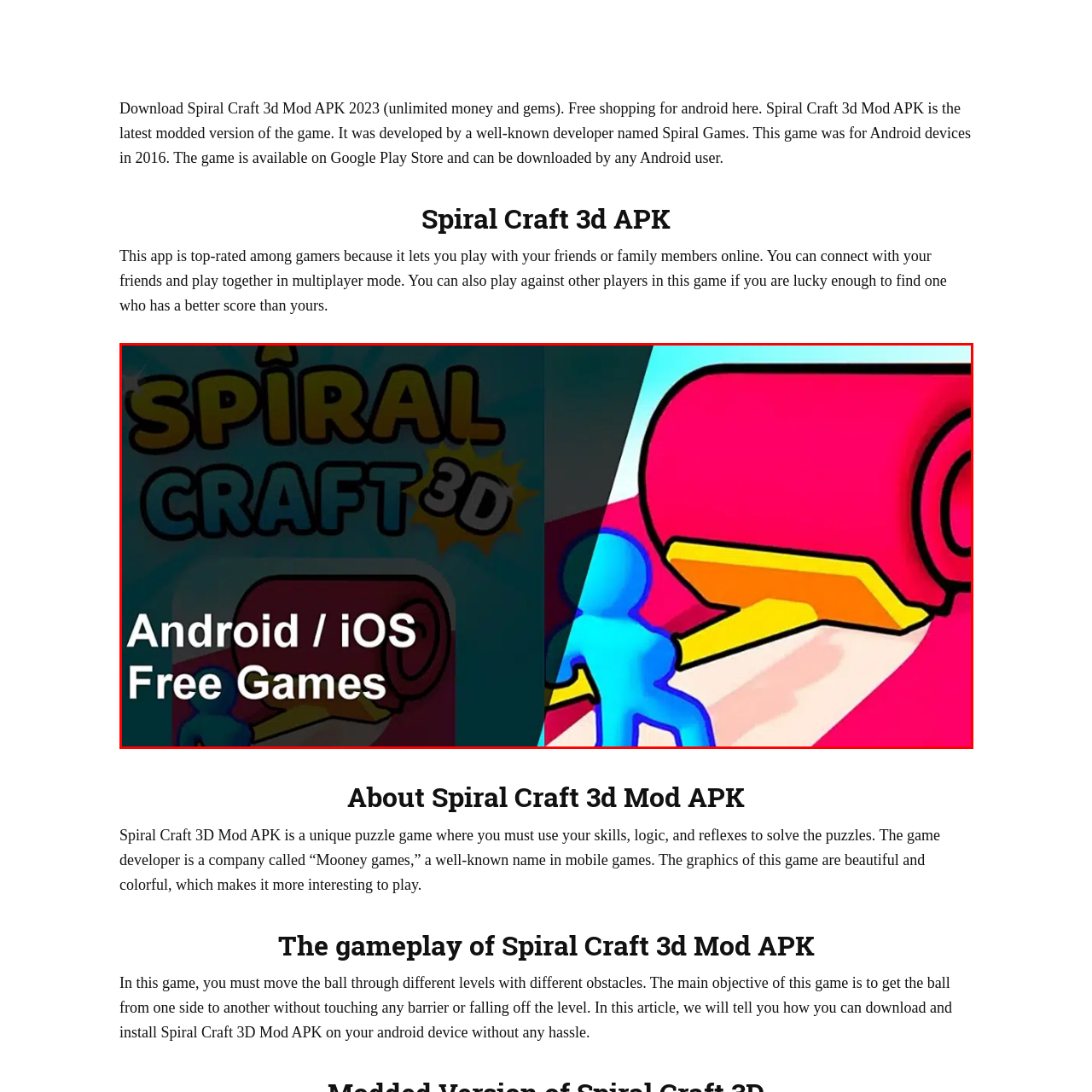Concentrate on the section within the teal border, Is the game free to download? 
Provide a single word or phrase as your answer.

Yes